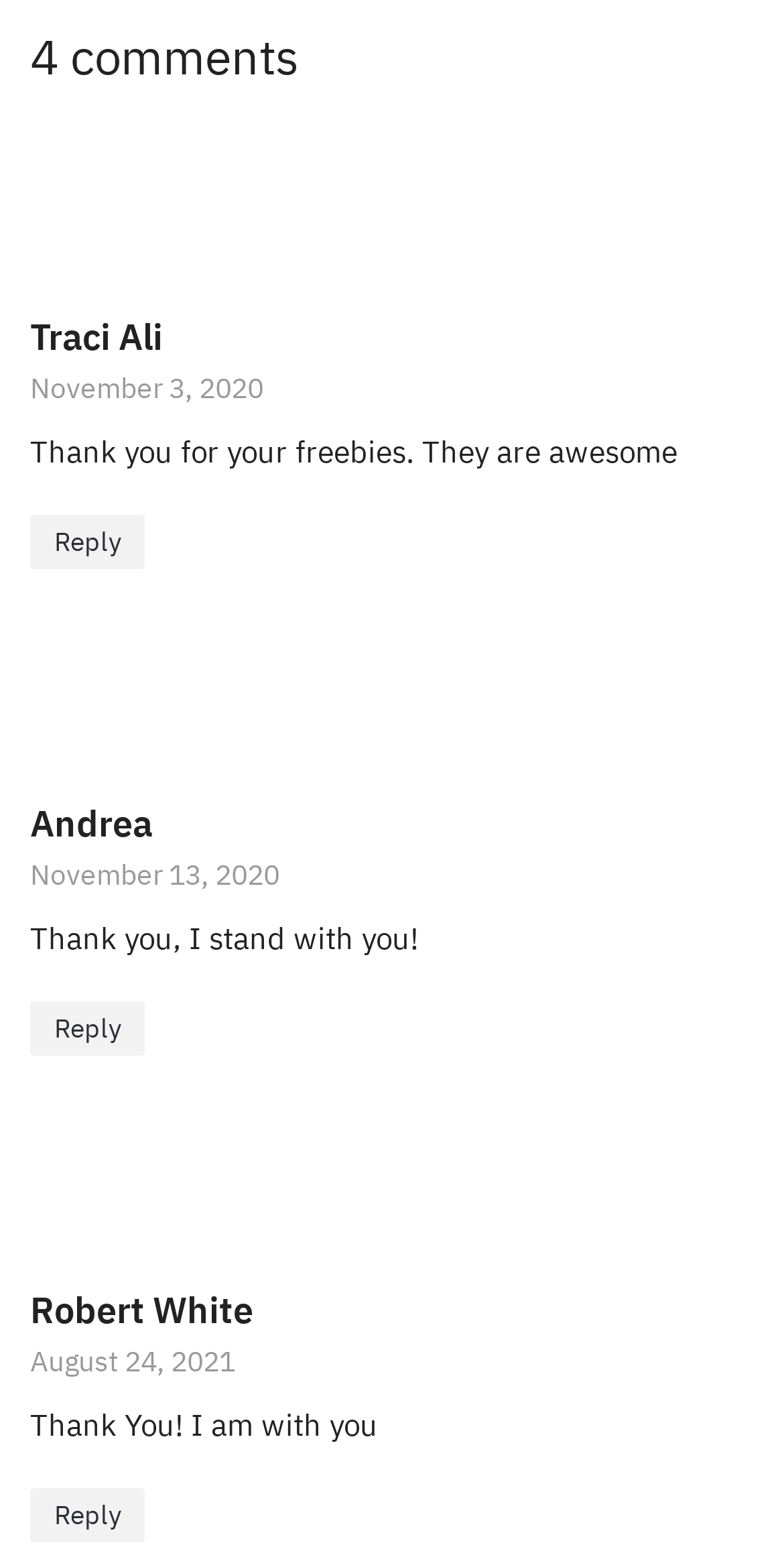Extract the bounding box coordinates for the UI element described as: "November 3, 2020".

[0.038, 0.236, 0.962, 0.266]